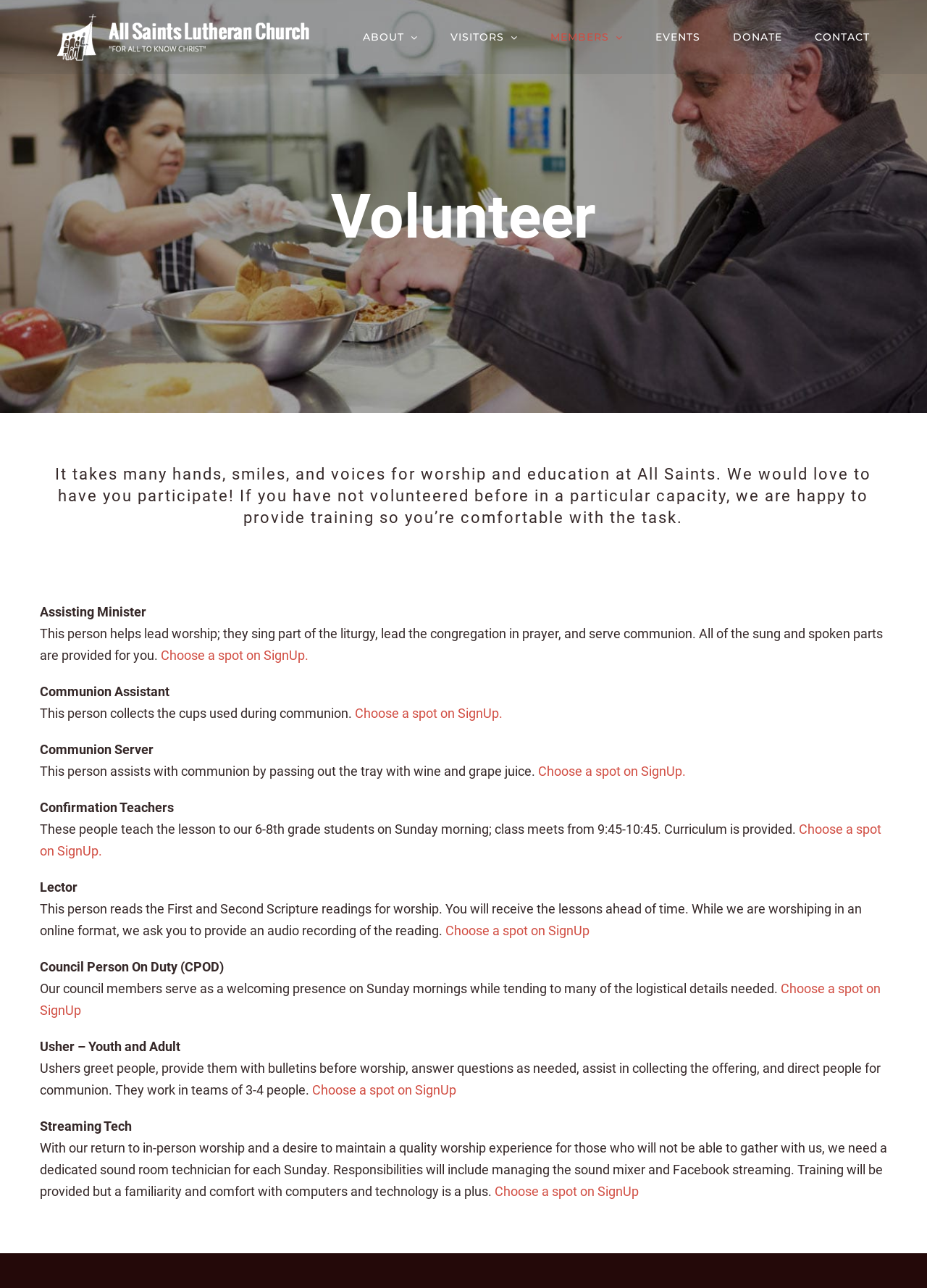What is the responsibility of the Streaming Tech?
Carefully examine the image and provide a detailed answer to the question.

I found the answer by reading the StaticText element that describes the Streaming Tech role, which says 'Responsibilities will include managing the sound mixer and Facebook streaming.' This indicates that the primary responsibility of the Streaming Tech is to manage the sound mixer and Facebook streaming.